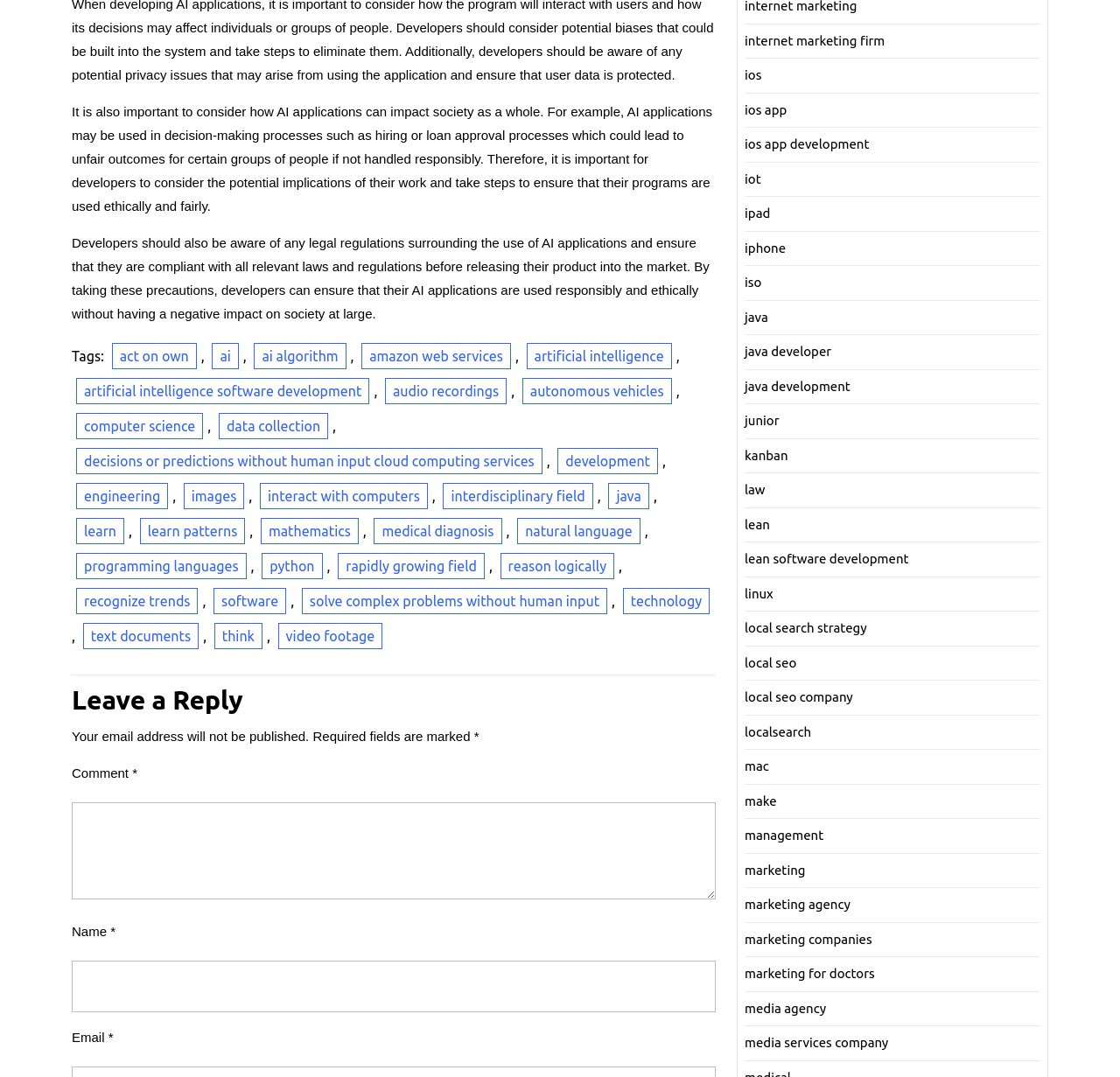Please identify the bounding box coordinates of the region to click in order to complete the task: "Leave a reply". The coordinates must be four float numbers between 0 and 1, specified as [left, top, right, bottom].

[0.064, 0.627, 0.639, 0.673]